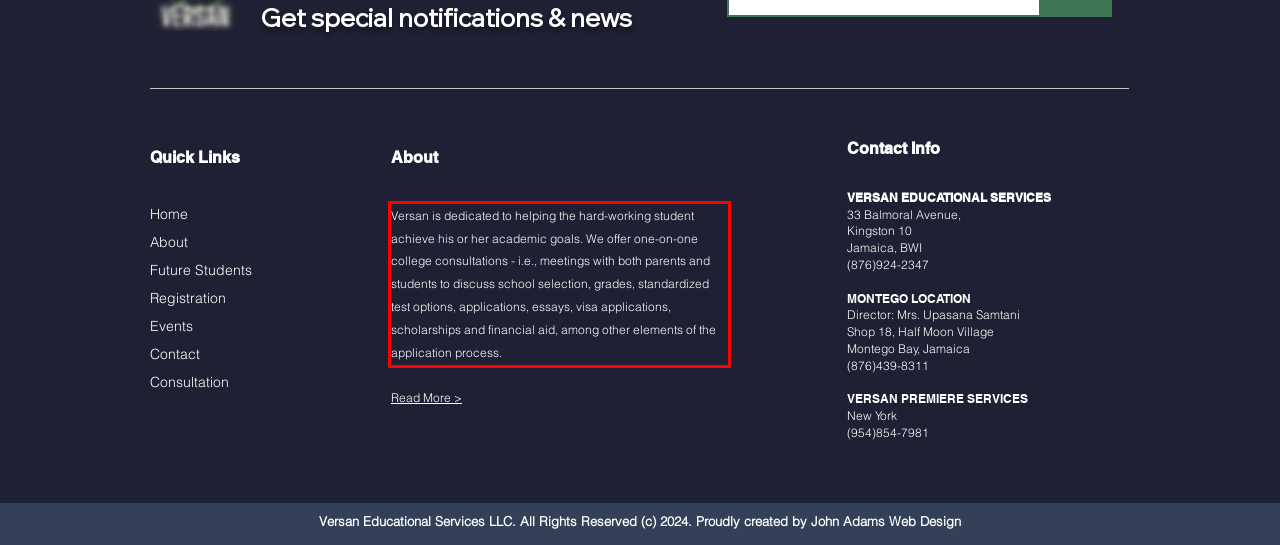Identify the text inside the red bounding box on the provided webpage screenshot by performing OCR.

Versan is dedicated to helping the hard-working student achieve his or her academic goals. We offer one-on-one college consultations - i.e., meetings with both parents and students to discuss school selection, grades, standardized test options, applications, essays, visa applications, scholarships and financial aid, among other elements of the application process.